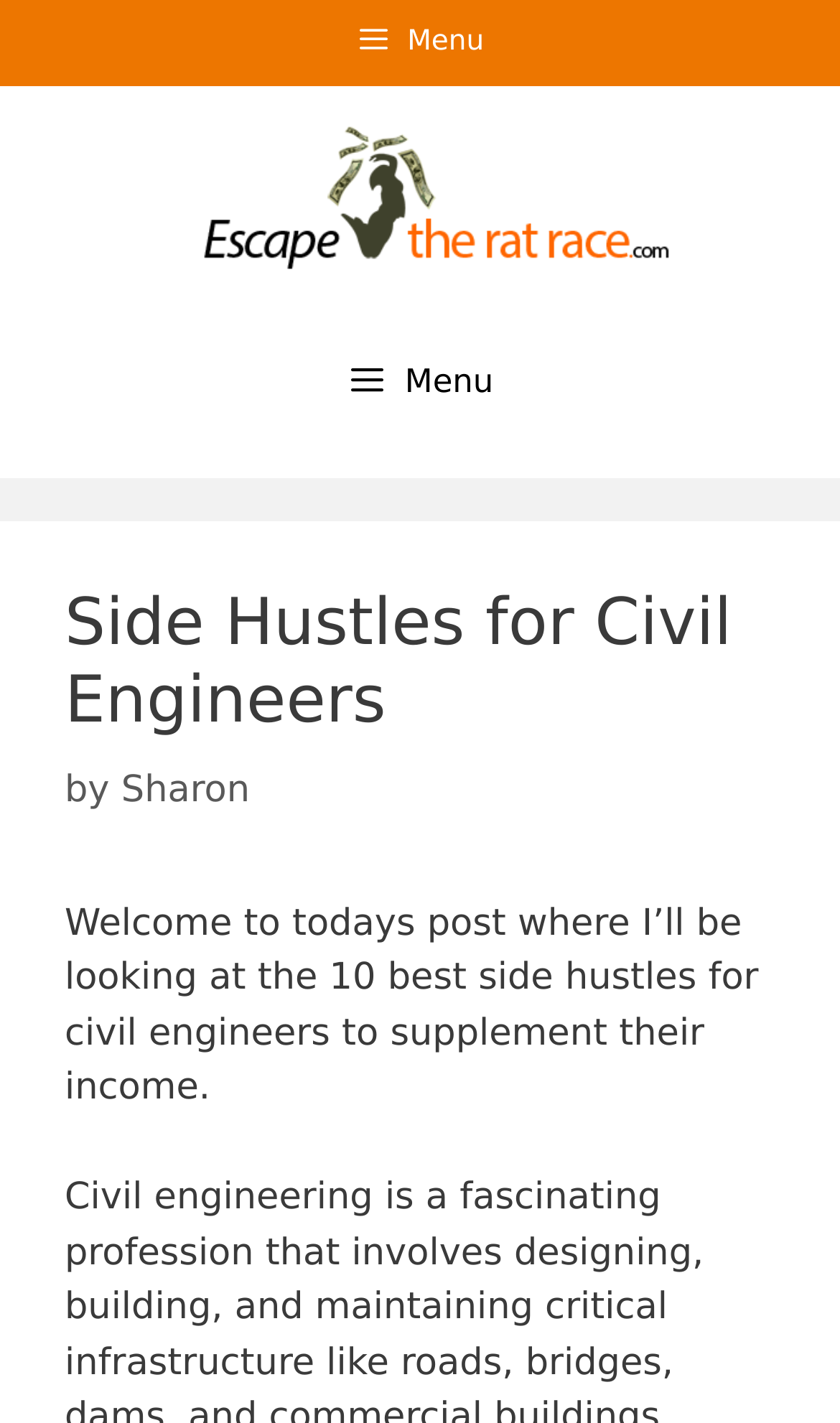What is the topic of this webpage?
Relying on the image, give a concise answer in one word or a brief phrase.

Side Hustles for Civil Engineers